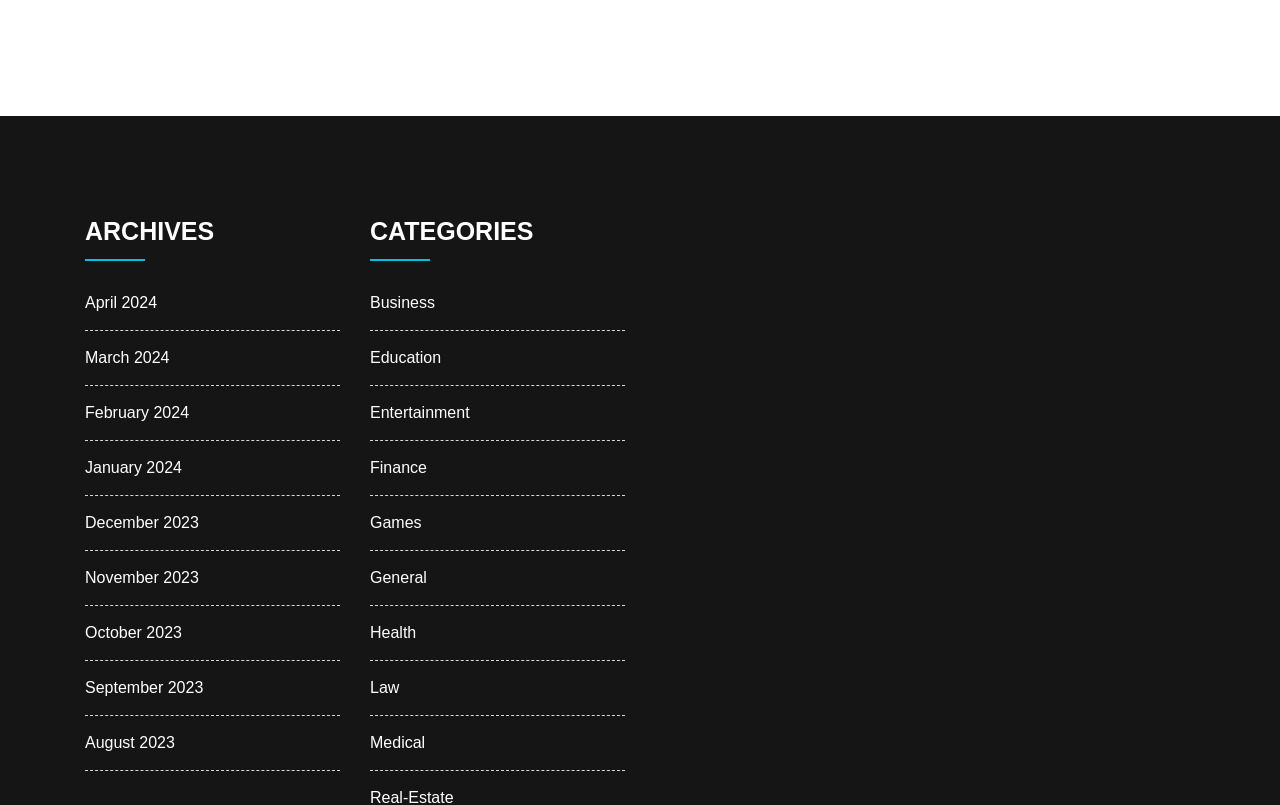Respond concisely with one word or phrase to the following query:
How many categories are listed on the webpage?

9